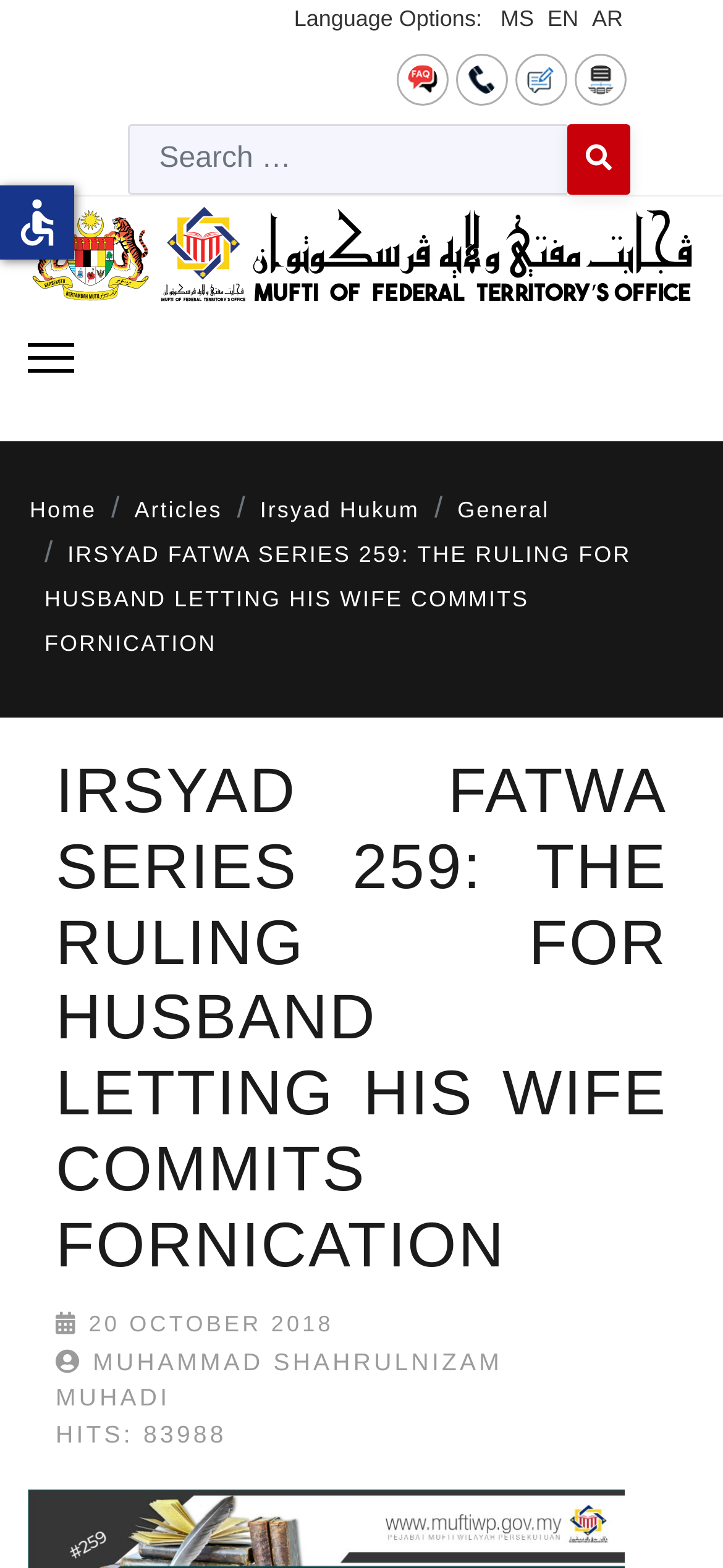What is the date of publication of the current article?
Examine the image and provide an in-depth answer to the question.

I looked at the metadata of the current article and found the information about the date of publication, which is 'Published: 20 October 2018', so the date of publication of the current article is 20 October 2018.